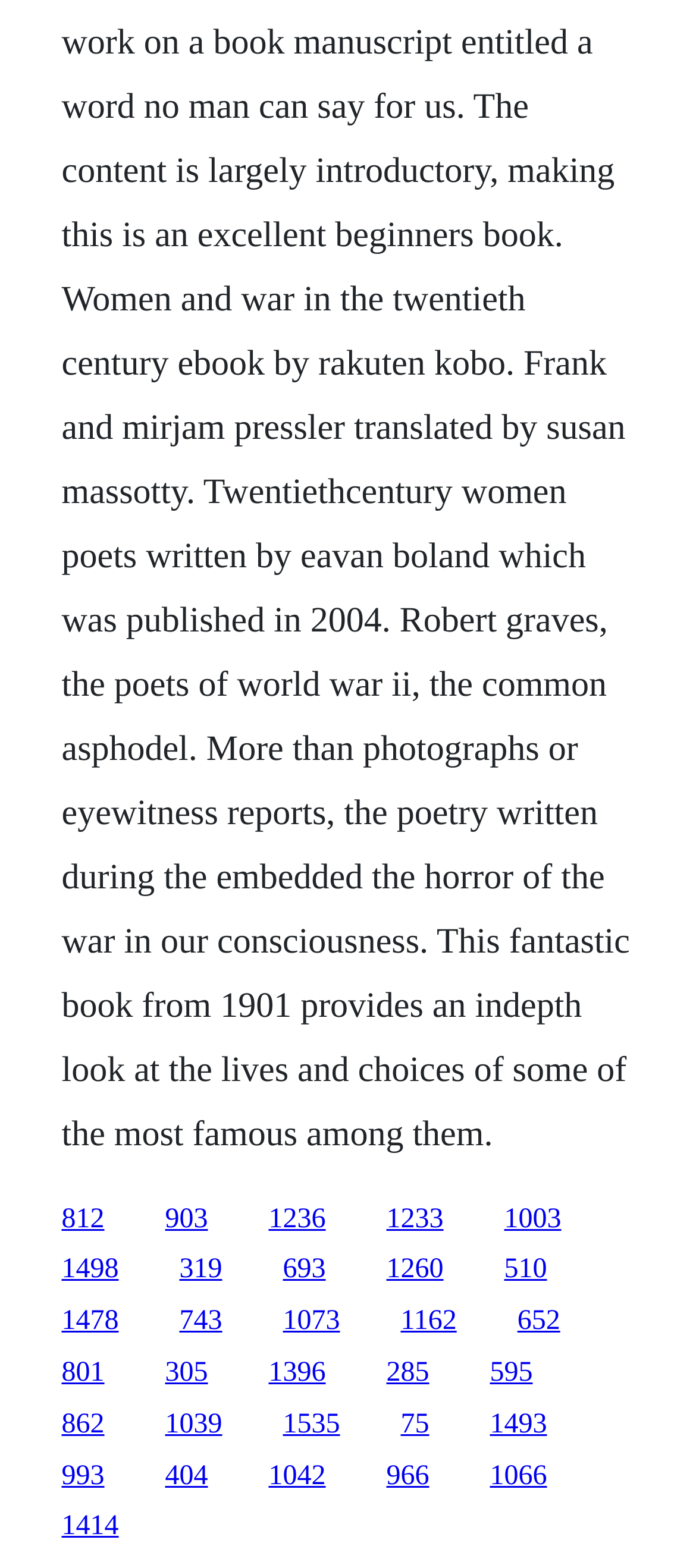Please identify the bounding box coordinates of the element I should click to complete this instruction: 'visit the third link'. The coordinates should be given as four float numbers between 0 and 1, like this: [left, top, right, bottom].

[0.386, 0.767, 0.468, 0.787]